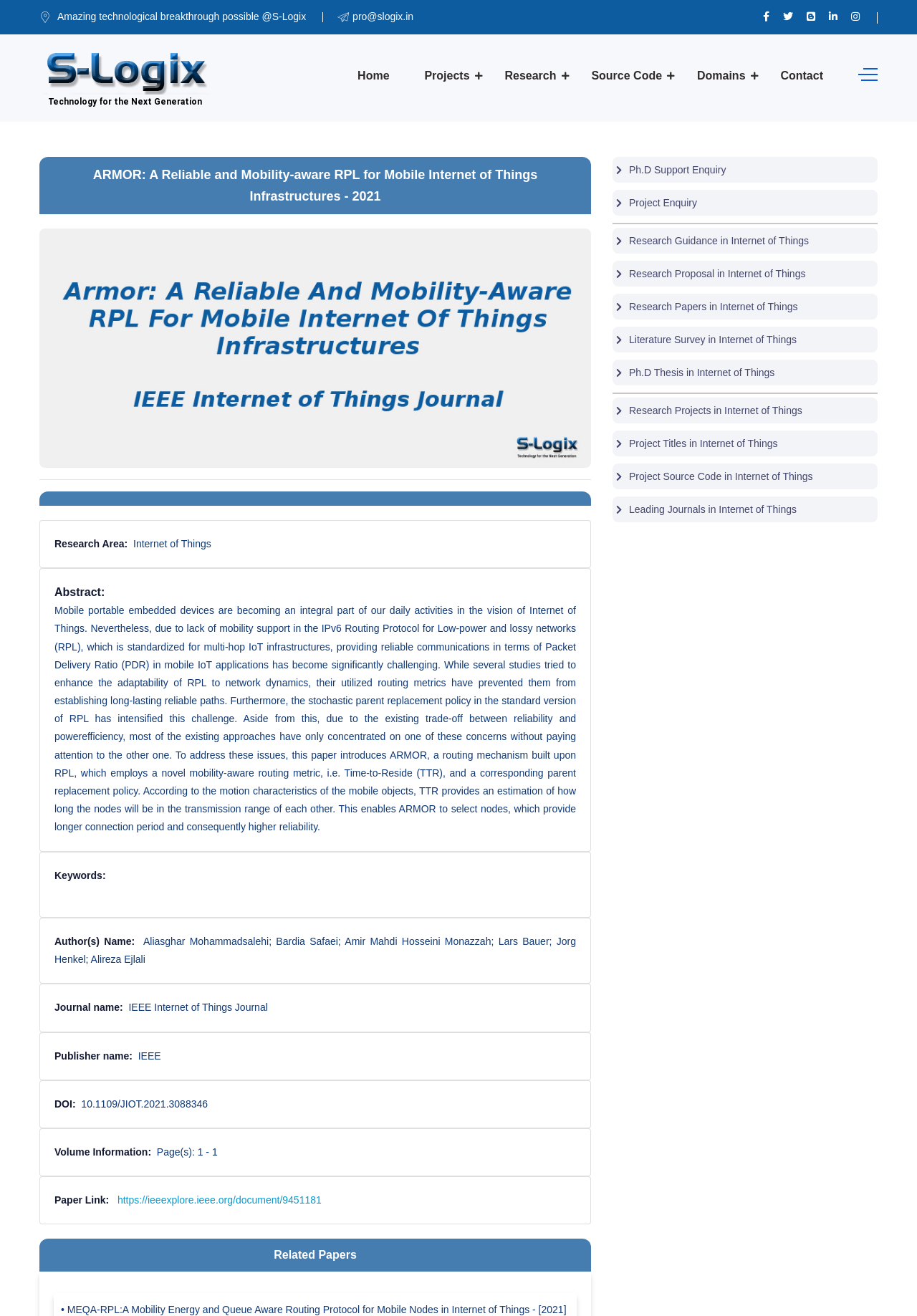Using the details from the image, please elaborate on the following question: What is the name of the routing mechanism introduced in this paper?

I found the name of the routing mechanism by reading the abstract, which introduces ARMOR as a routing mechanism built upon RPL.